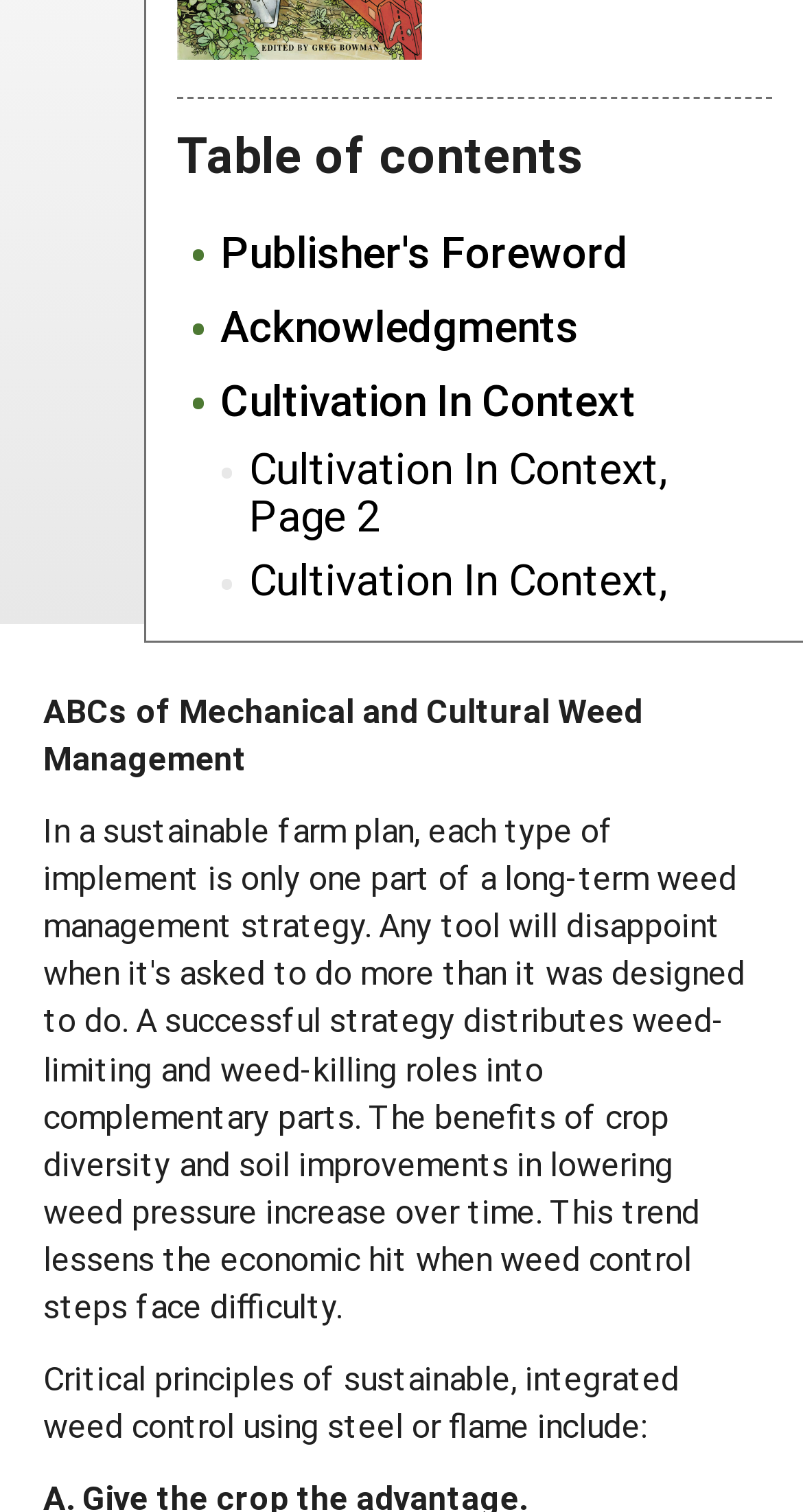Given the element description, predict the bounding box coordinates in the format (top-left x, top-left y, bottom-right x, bottom-right y). Make sure all values are between 0 and 1. Here is the element description: Cultivation In Context, Page 4

[0.31, 0.442, 0.962, 0.504]